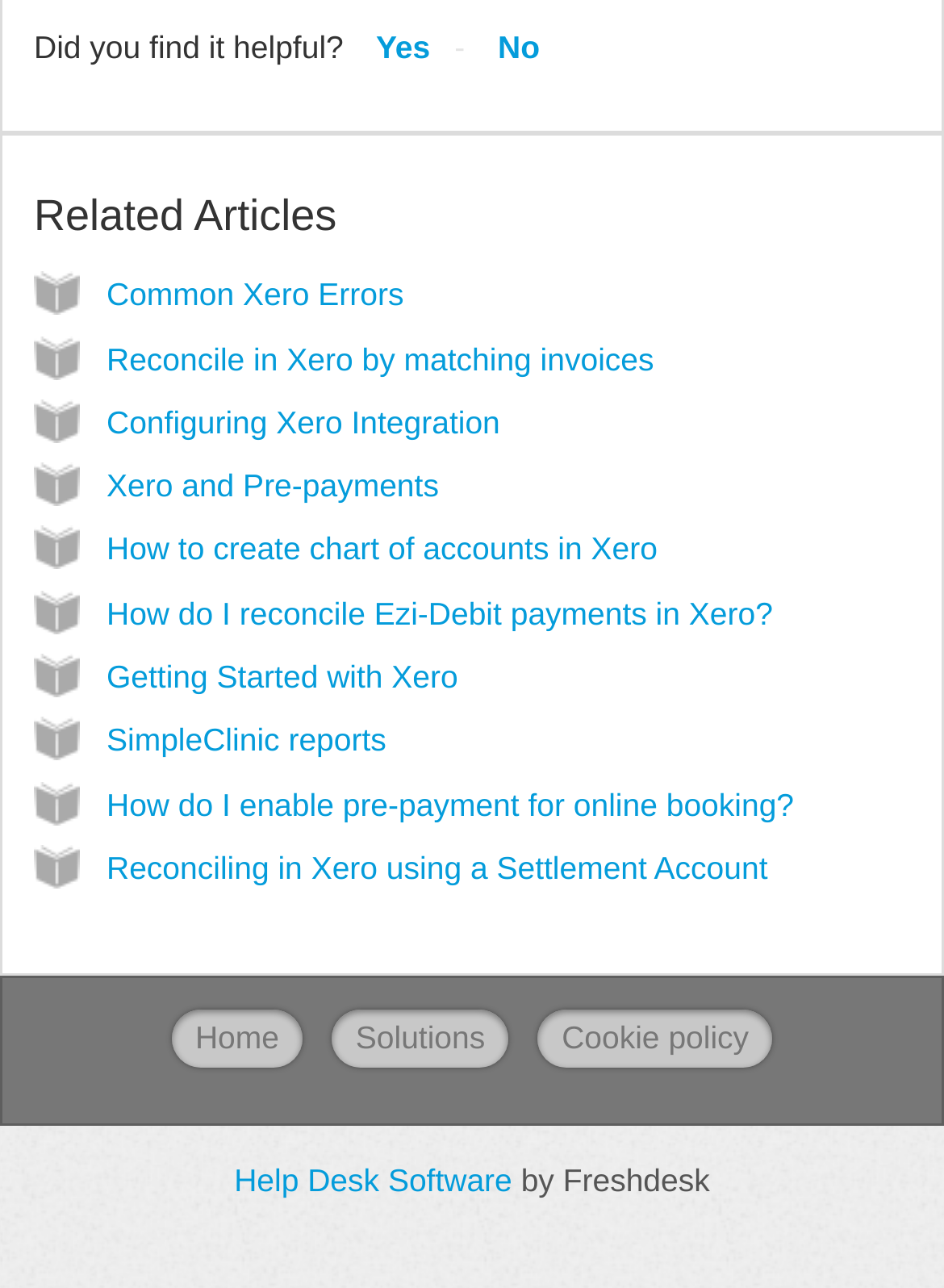How many related articles are listed?
Use the image to answer the question with a single word or phrase.

9